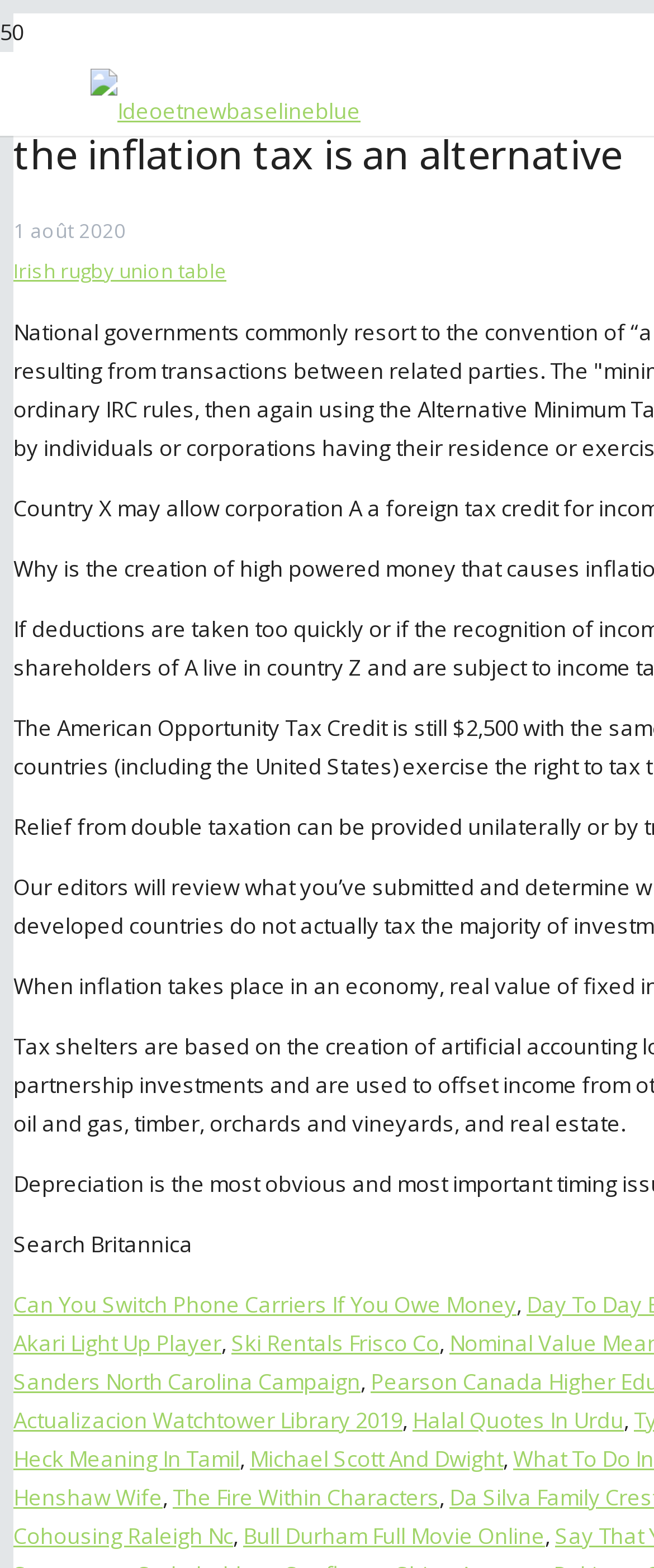What is the first link on the webpage?
Answer with a single word or phrase by referring to the visual content.

Ideoetnewbaselineblue